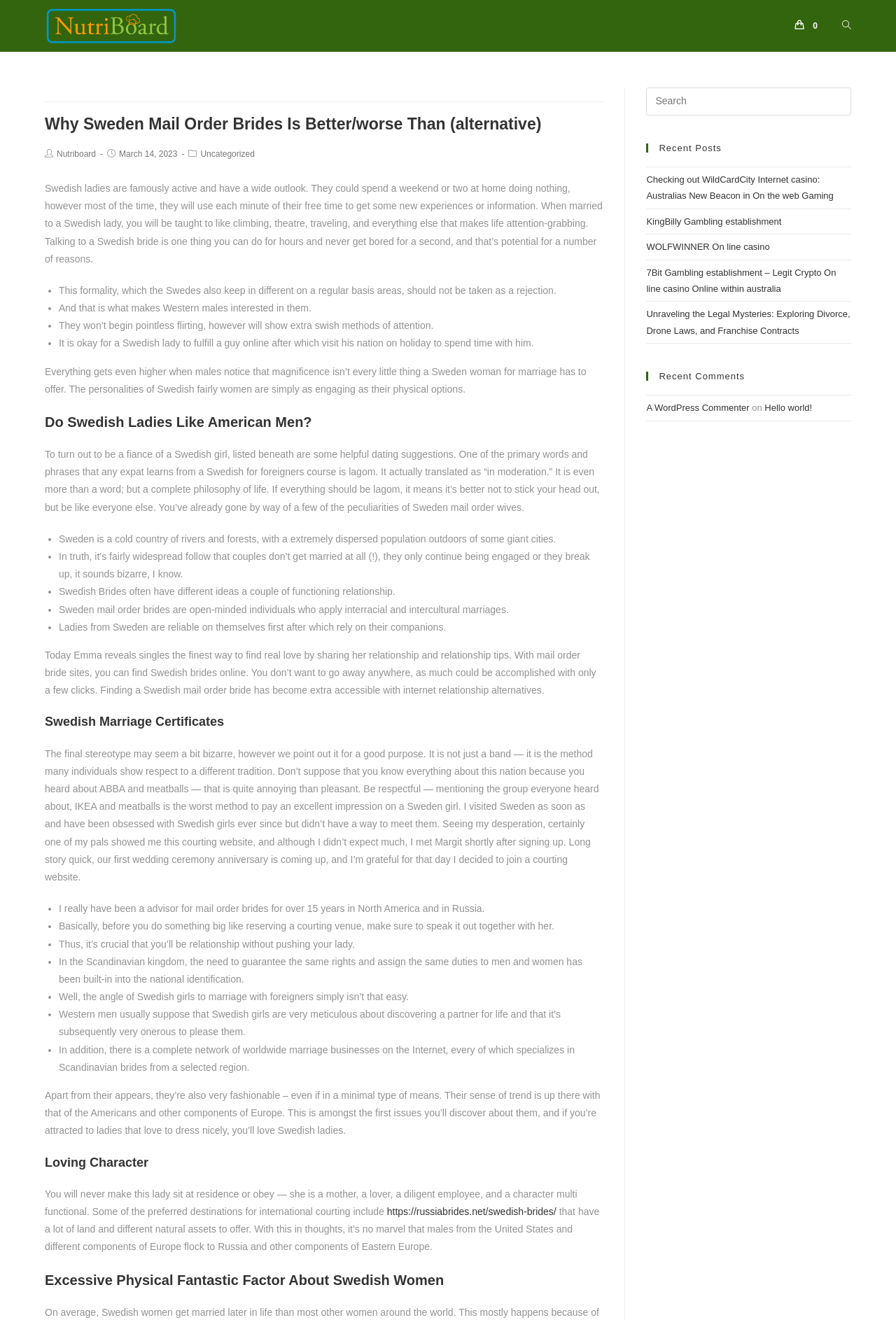Determine the bounding box coordinates for the area that should be clicked to carry out the following instruction: "Read the article 'Why Sweden Mail Order Brides Is Better/worse Than (alternative)'".

[0.05, 0.085, 0.674, 0.102]